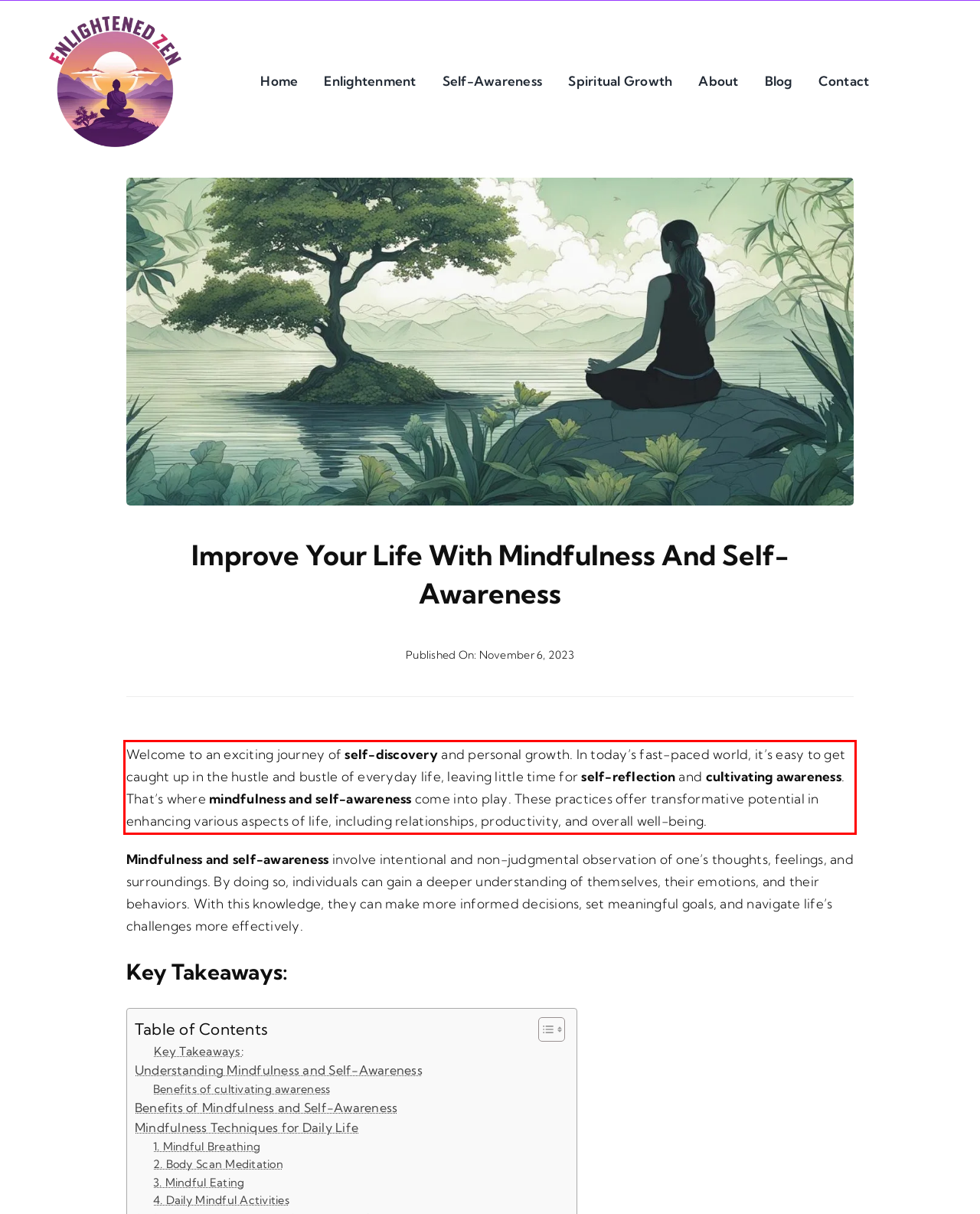Please analyze the screenshot of a webpage and extract the text content within the red bounding box using OCR.

Welcome to an exciting journey of self-discovery and personal growth. In today’s fast-paced world, it’s easy to get caught up in the hustle and bustle of everyday life, leaving little time for self-reflection and cultivating awareness. That’s where mindfulness and self-awareness come into play. These practices offer transformative potential in enhancing various aspects of life, including relationships, productivity, and overall well-being.